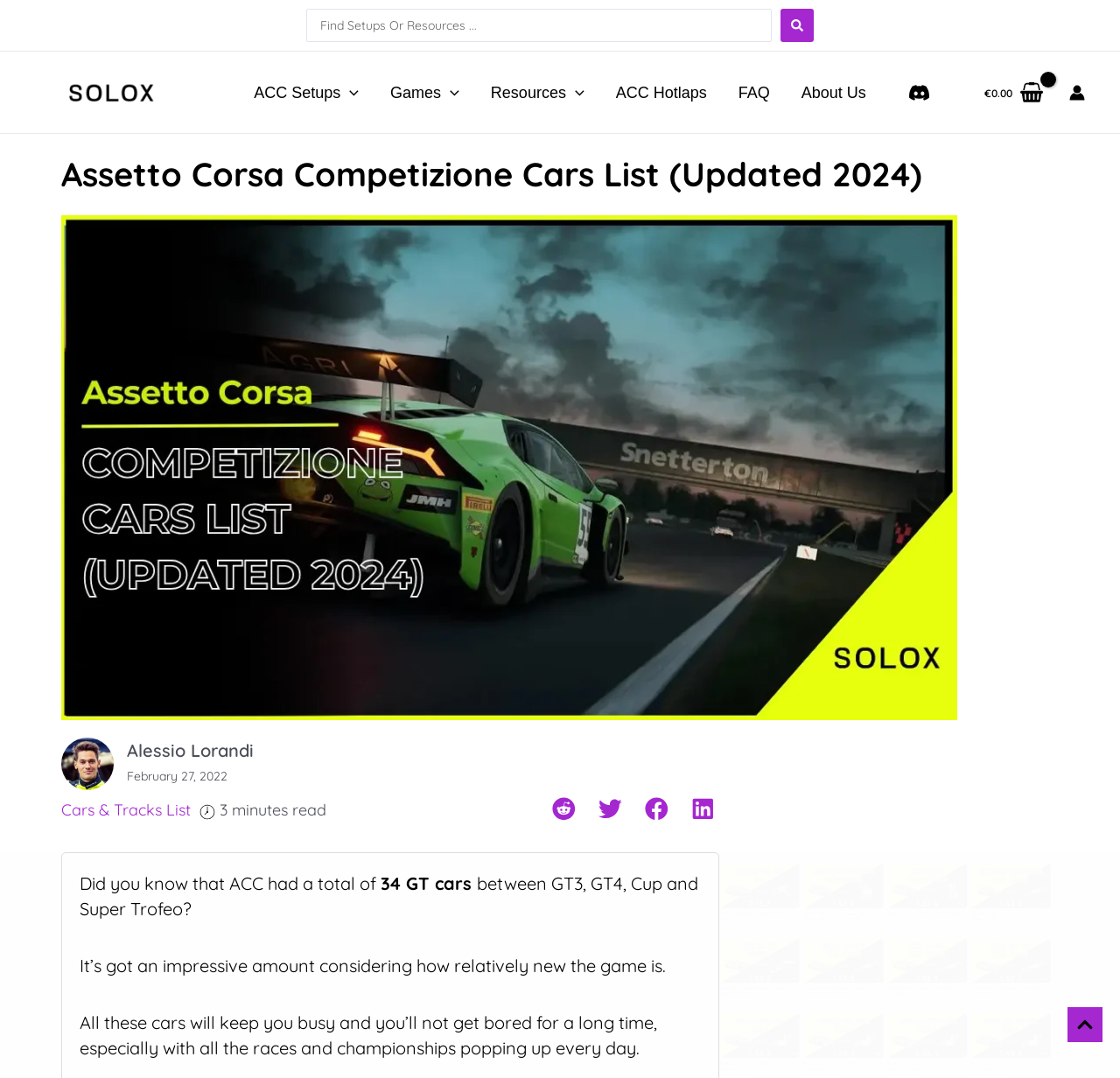Locate the bounding box coordinates of the clickable area needed to fulfill the instruction: "Share on reddit".

[0.487, 0.733, 0.52, 0.768]